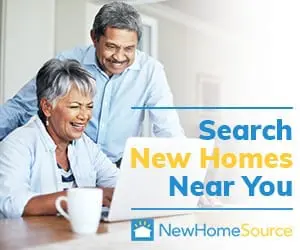What are the couple looking at?
Use the information from the screenshot to give a comprehensive response to the question.

The caption clearly indicates that the couple is engaged in searching for new homes on a laptop, which is the central focus of the image.